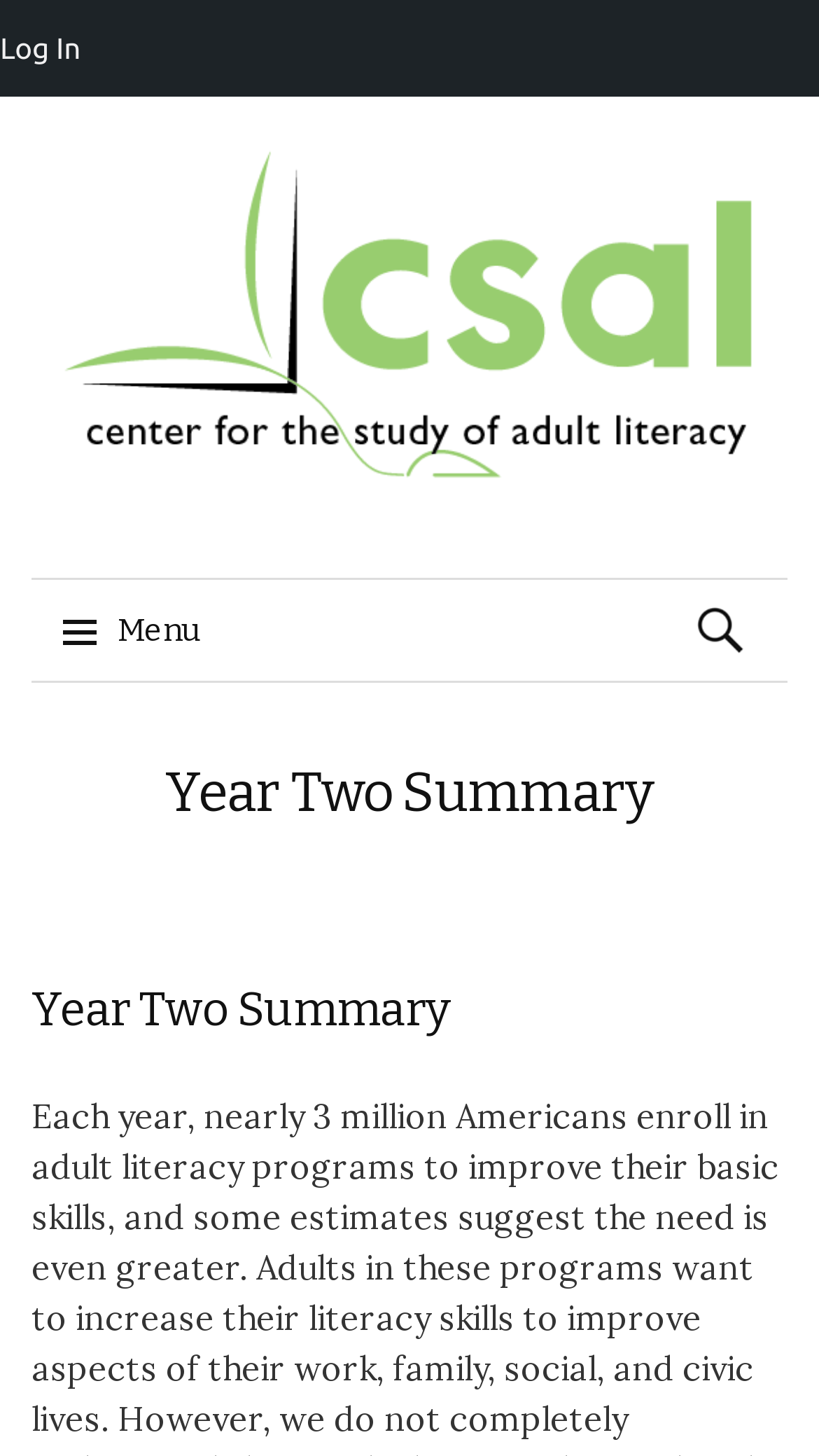Using the details from the image, please elaborate on the following question: What is the name of the organization?

The name of the organization can be found in the top-left corner of the webpage, where it is written as a heading 'CSAL' and also as a link 'CSAL'.